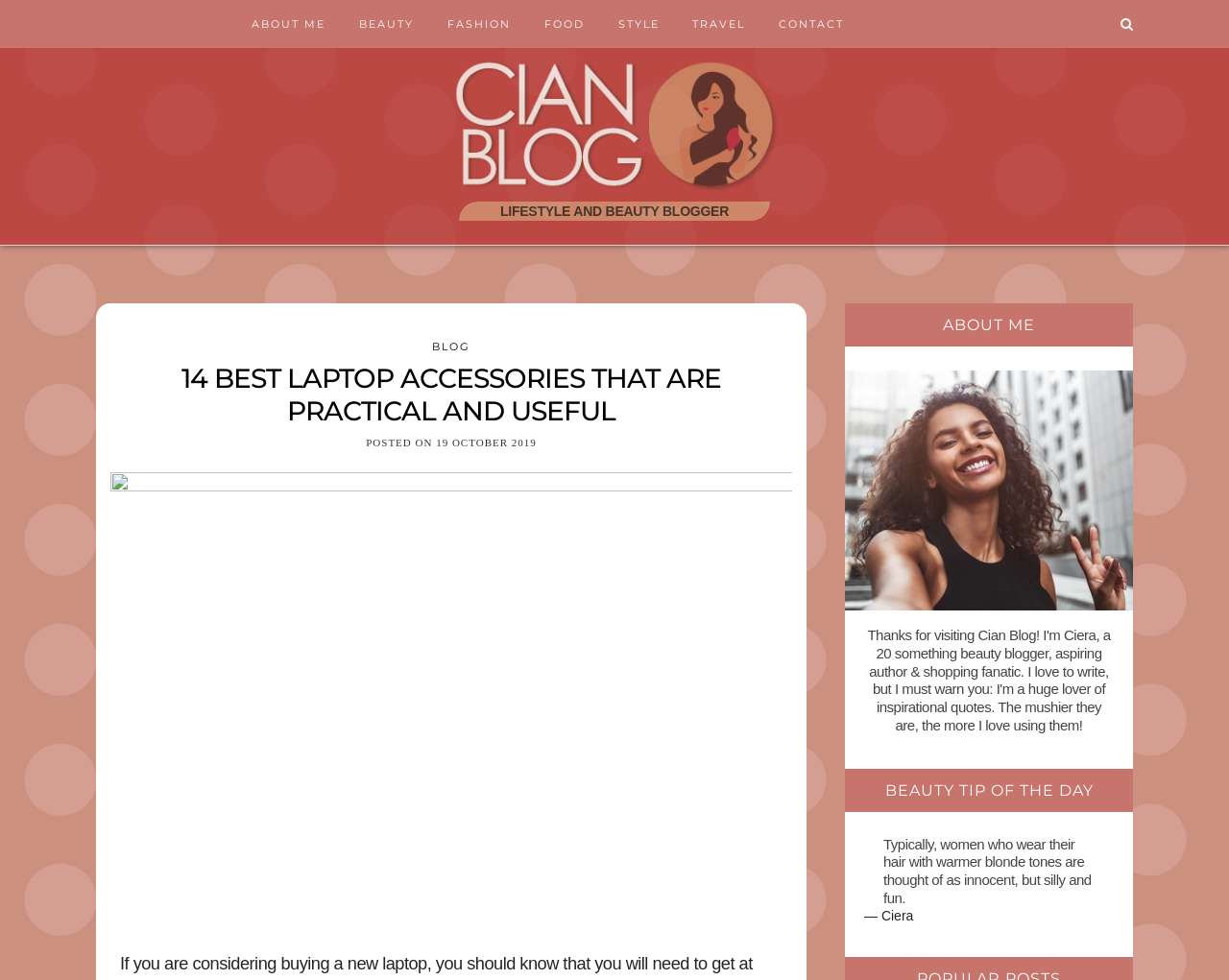Determine the bounding box of the UI element mentioned here: "parent_node: Home". The coordinates must be in the format [left, top, right, bottom] with values ranging from 0 to 1.

None